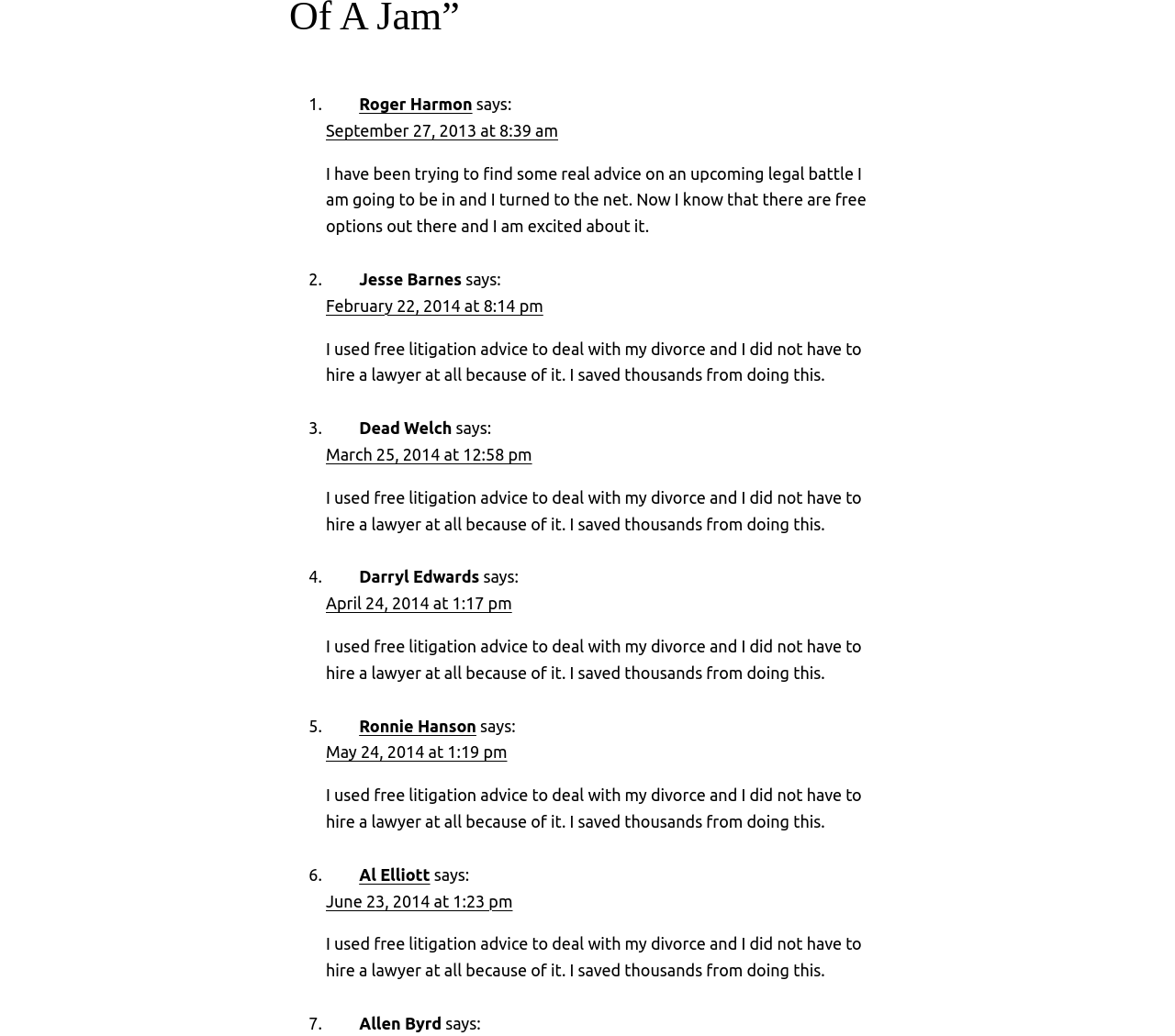Find the bounding box coordinates of the element's region that should be clicked in order to follow the given instruction: "Click on the link to view the post of Jesse Barnes". The coordinates should consist of four float numbers between 0 and 1, i.e., [left, top, right, bottom].

[0.306, 0.26, 0.393, 0.278]